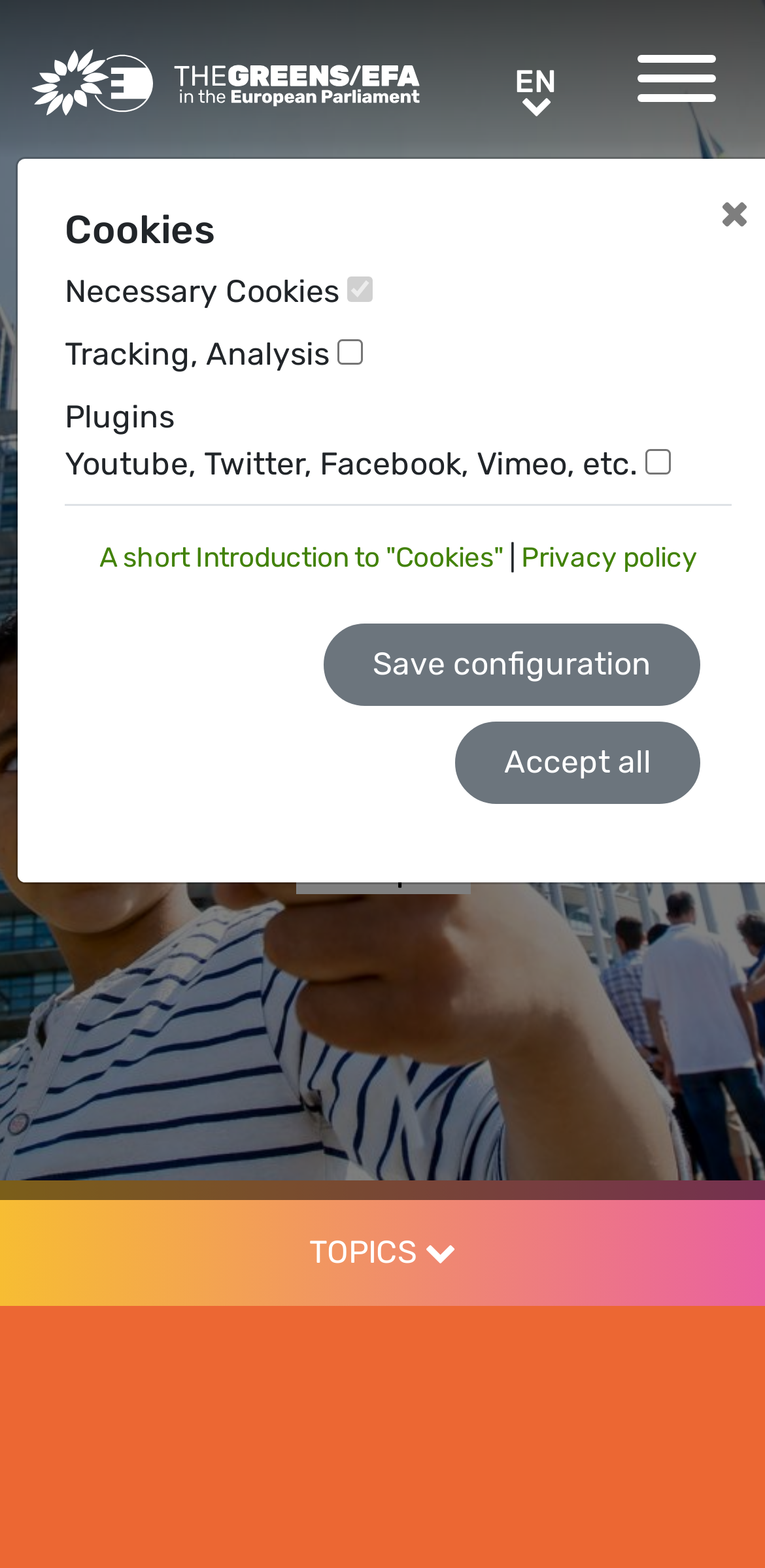What is the purpose of the conference?
Answer the question with as much detail as you can, using the image as a reference.

I found the answer by reading the StaticText element with the text 'This Conference offered us a unique opportunity to work towards a more democratic, more resilient, more socially just, more innovative, more efficient, fairer and greener Europe.' which is a child of the root element.